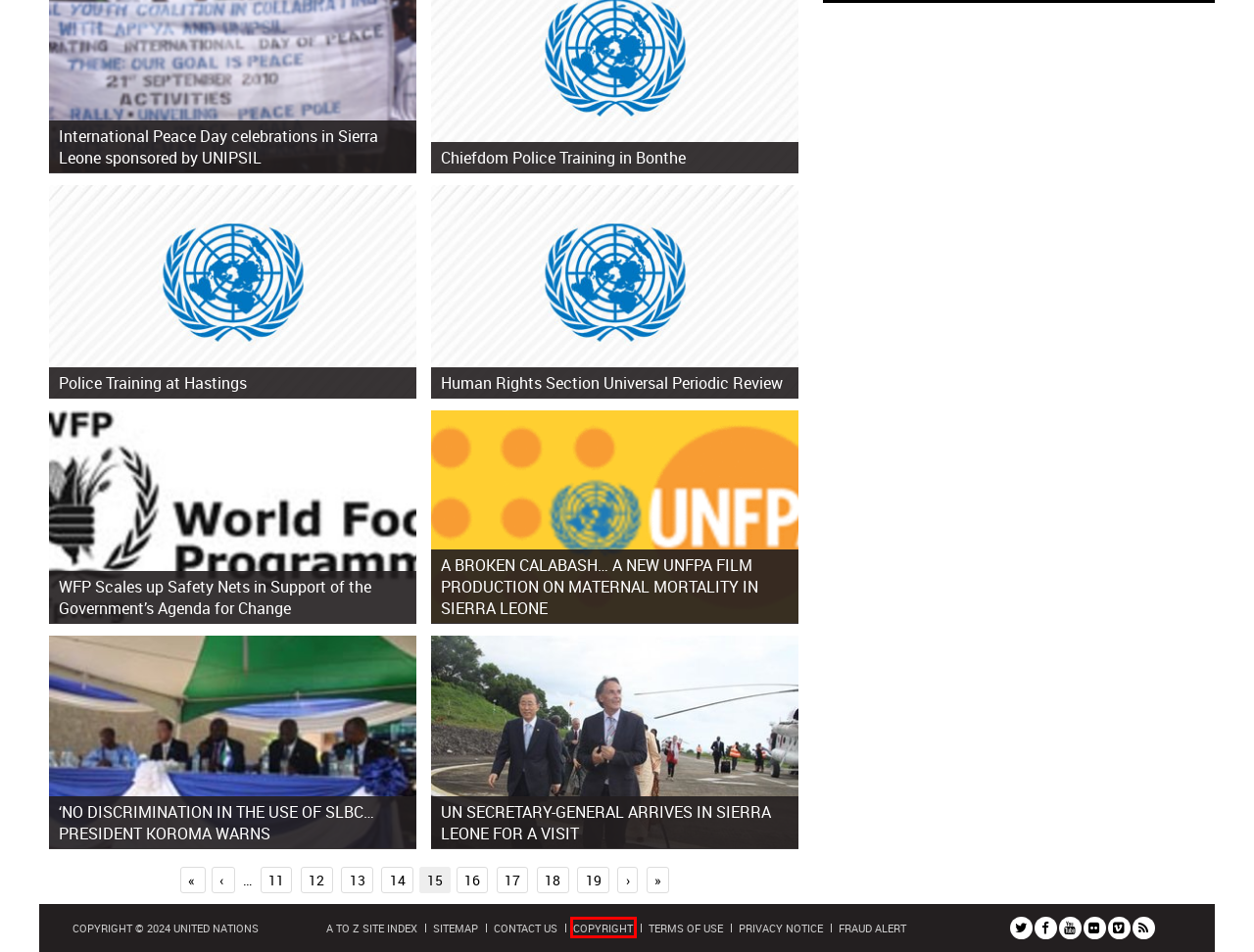View the screenshot of the webpage containing a red bounding box around a UI element. Select the most fitting webpage description for the new page shown after the element in the red bounding box is clicked. Here are the candidates:
A. United Nations Peacekeeping Operations, Special Political Missions and Other Political Presences |
B. Fraud Alert | United Nations
C. Welcome to the United Nations
D. Copyright | United Nations
E. Terms of Use | United Nations
F. Department of Political and Peacebuilding Affairs
G. Privacy Notice | United Nations
H. Featured News | UNIPSIL

D